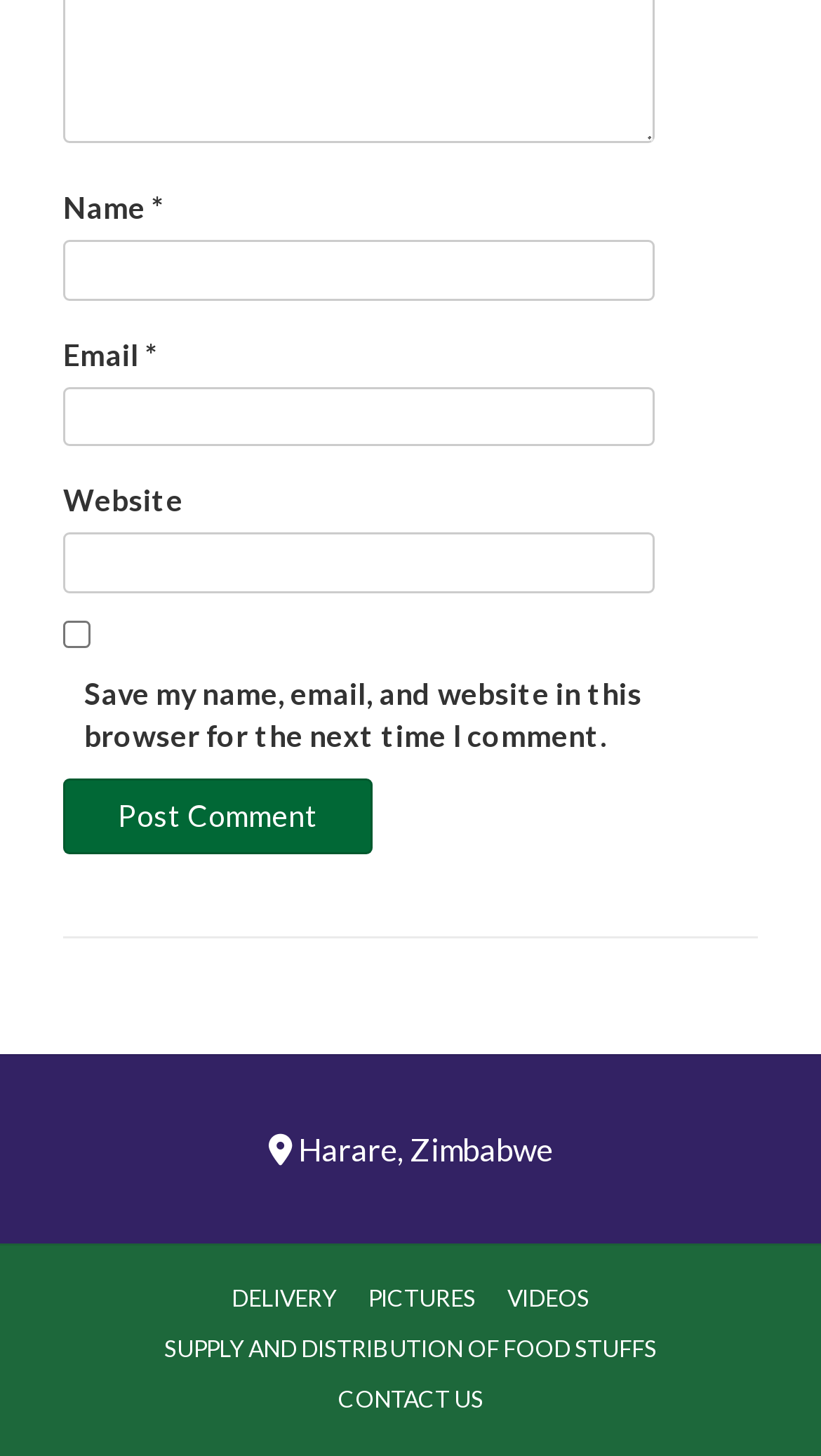Please find the bounding box coordinates of the clickable region needed to complete the following instruction: "Click the Post Comment button". The bounding box coordinates must consist of four float numbers between 0 and 1, i.e., [left, top, right, bottom].

[0.077, 0.535, 0.454, 0.587]